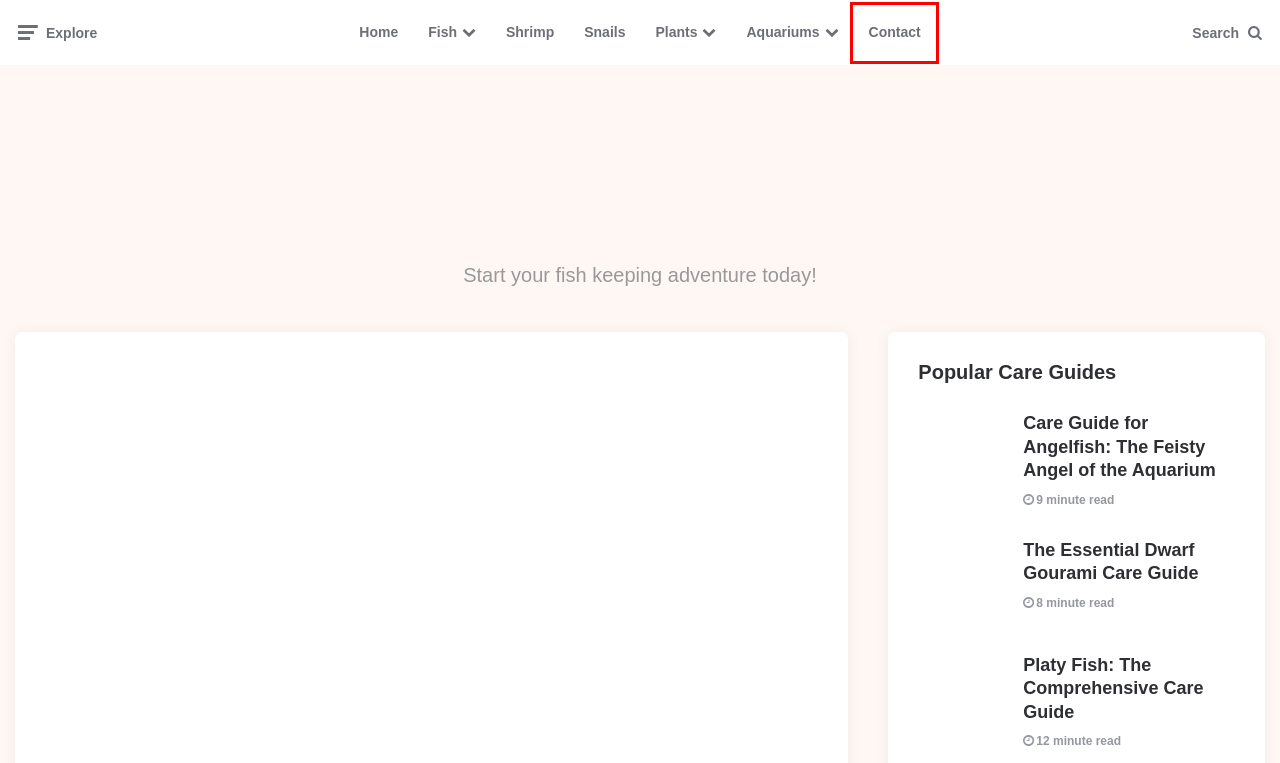You are given a webpage screenshot where a red bounding box highlights an element. Determine the most fitting webpage description for the new page that loads after clicking the element within the red bounding box. Here are the candidates:
A. Fluvico Aquarium Guides
B. The Essential Dwarf Gourami Care Guide | Fluvico
C. Aquarium Shrimp: Types, Care, Healthy & Breeding | Fluvico
D. Aquatic Plants: for Vibrant Tanks | Fluvico
E. Freshwater Snails - Types & Care Guides | Fluvico
F. Contact Us | Fluvico
G. Freshwater Fish: Varieties, Guides & Tips | Fluvico
H. Aquariums: Fish Tanks, Setup & Equipment | Fluvico

F